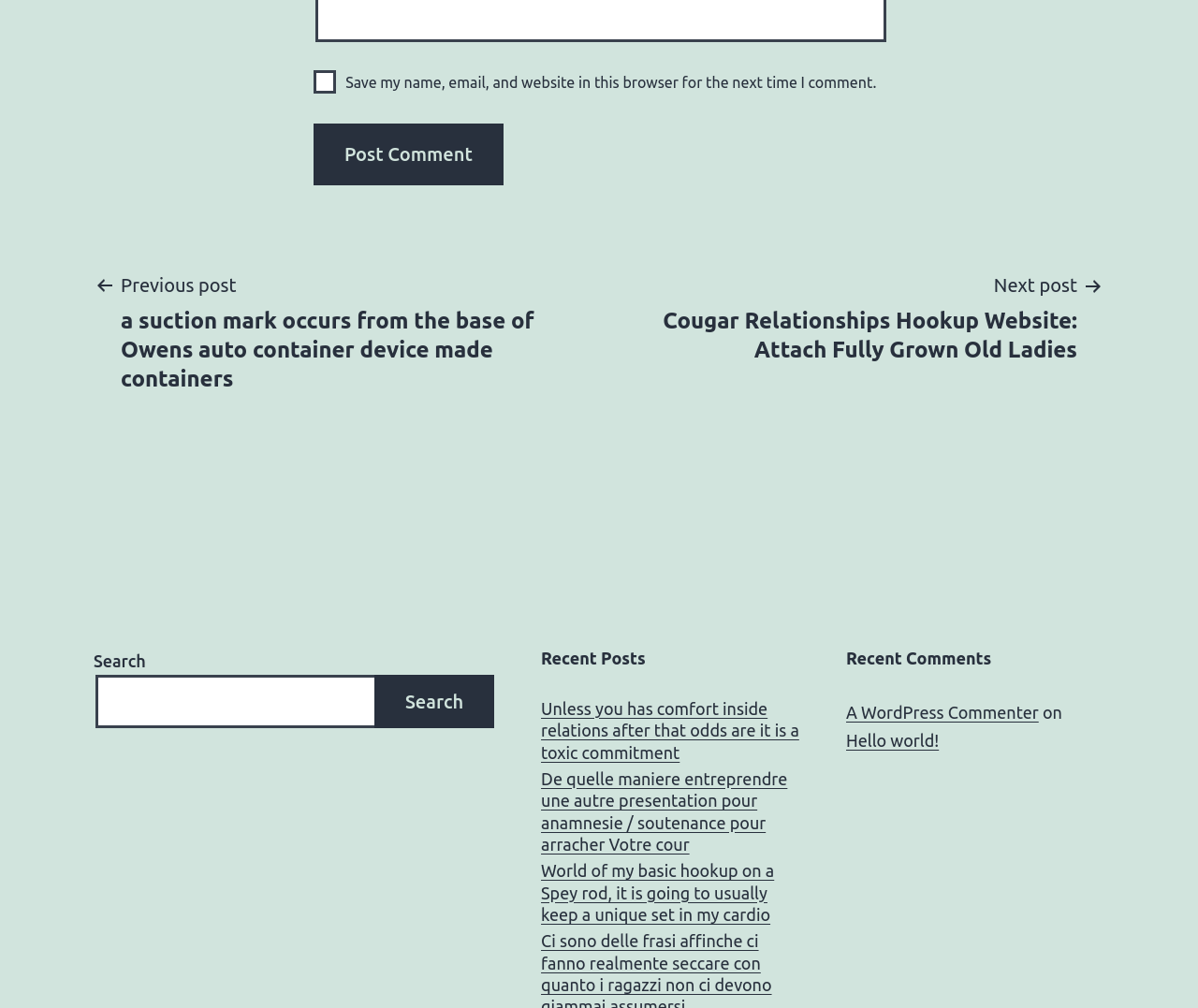Find the bounding box coordinates of the element you need to click on to perform this action: 'Go to the previous post'. The coordinates should be represented by four float values between 0 and 1, in the format [left, top, right, bottom].

[0.078, 0.267, 0.492, 0.391]